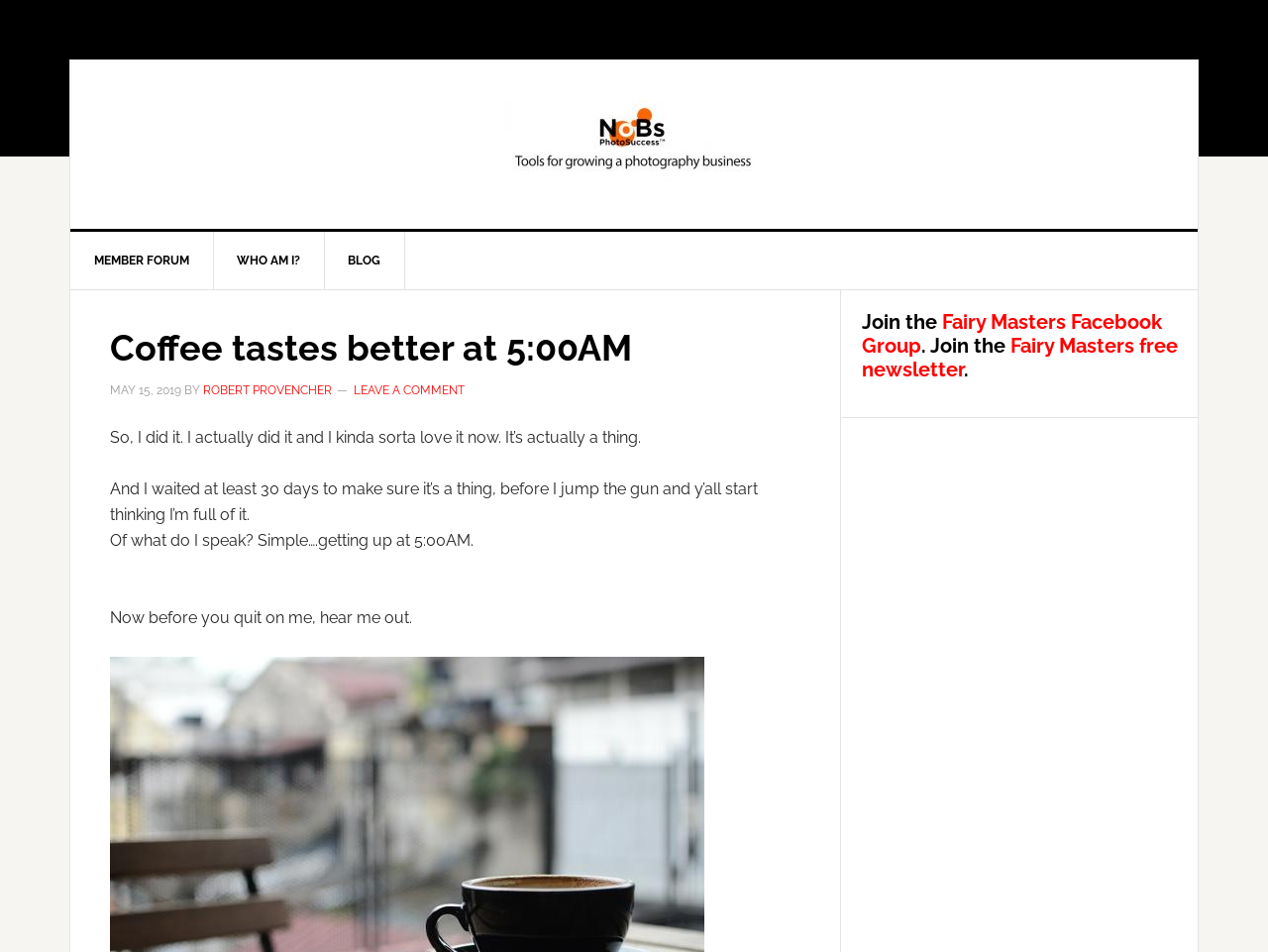What is the name of the Facebook group mentioned?
Respond with a short answer, either a single word or a phrase, based on the image.

Fairy Masters Facebook Group